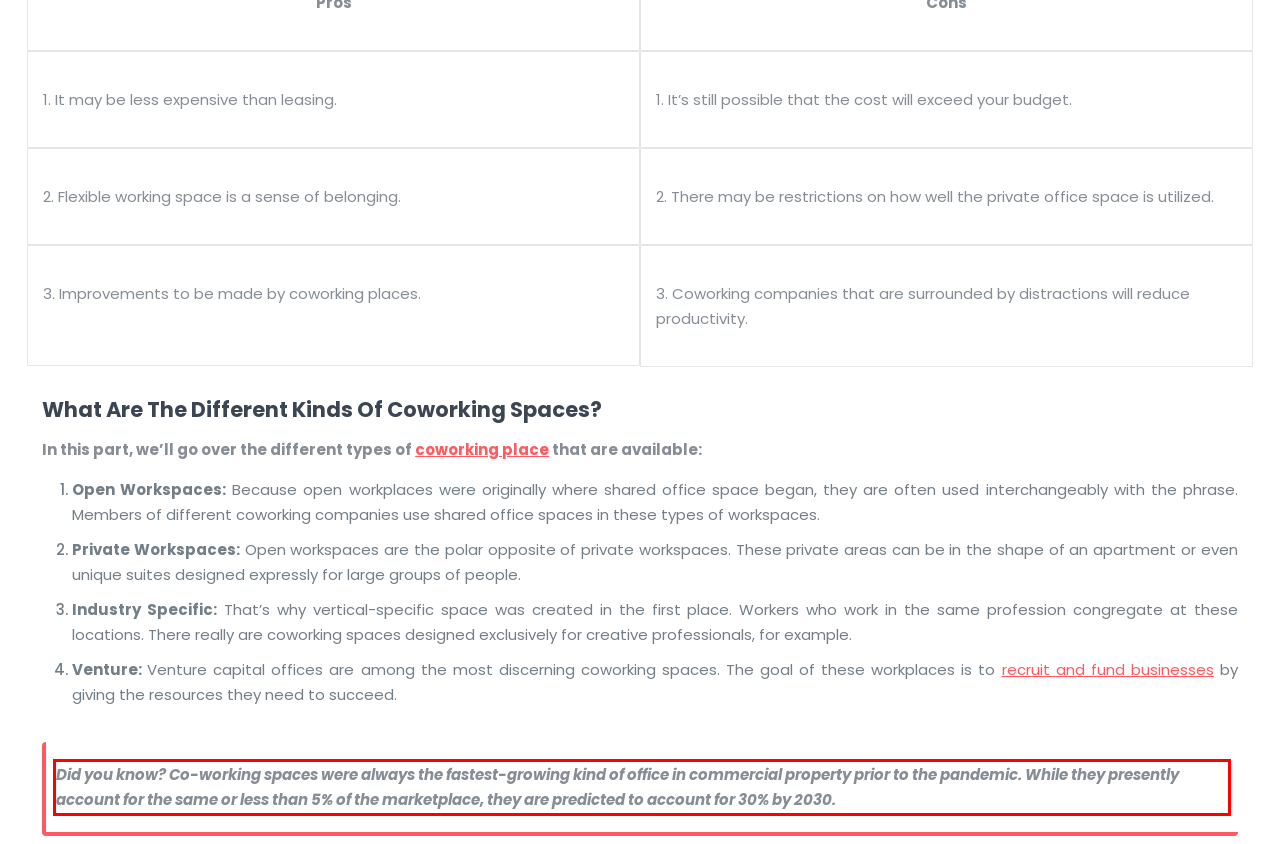You are presented with a screenshot containing a red rectangle. Extract the text found inside this red bounding box.

Did you know? Co-working spaces were always the fastest-growing kind of office in commercial property prior to the pandemic. While they presently account for the same or less than 5% of the marketplace, they are predicted to account for 30% by 2030.